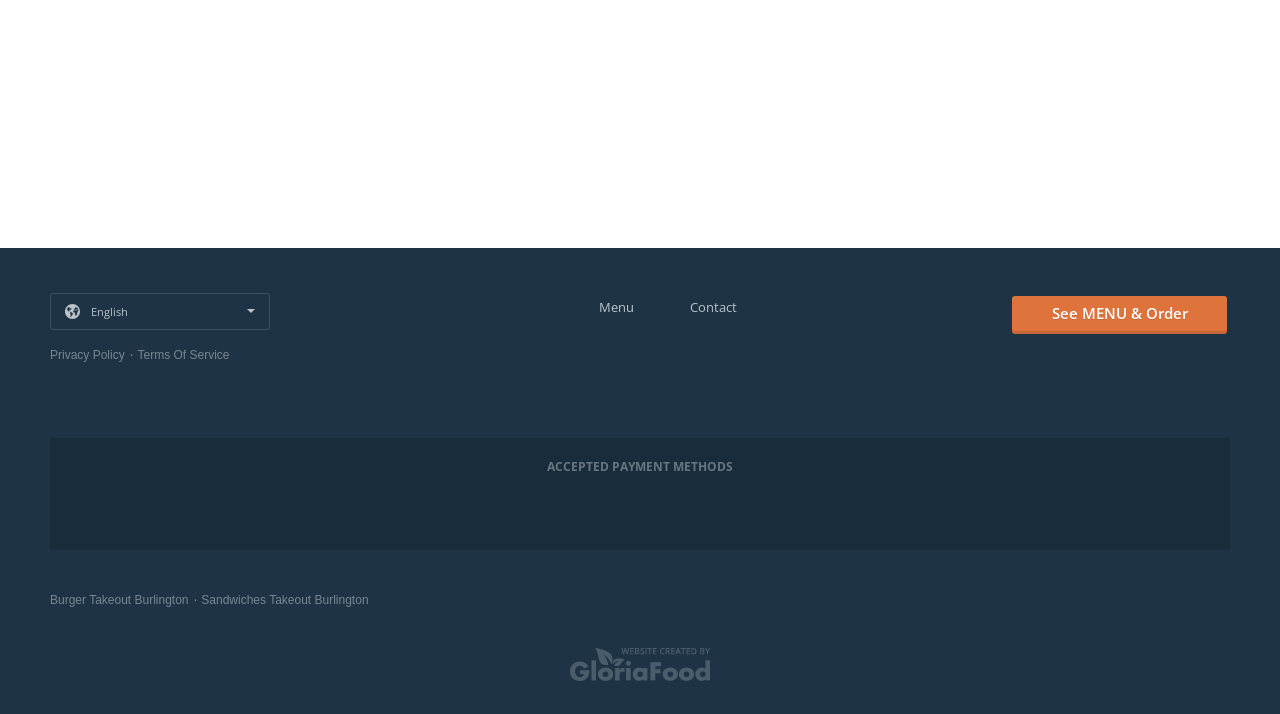Determine the bounding box coordinates of the clickable region to execute the instruction: "Learn about online ordering system". The coordinates should be four float numbers between 0 and 1, denoted as [left, top, right, bottom].

[0.445, 0.938, 0.555, 0.959]